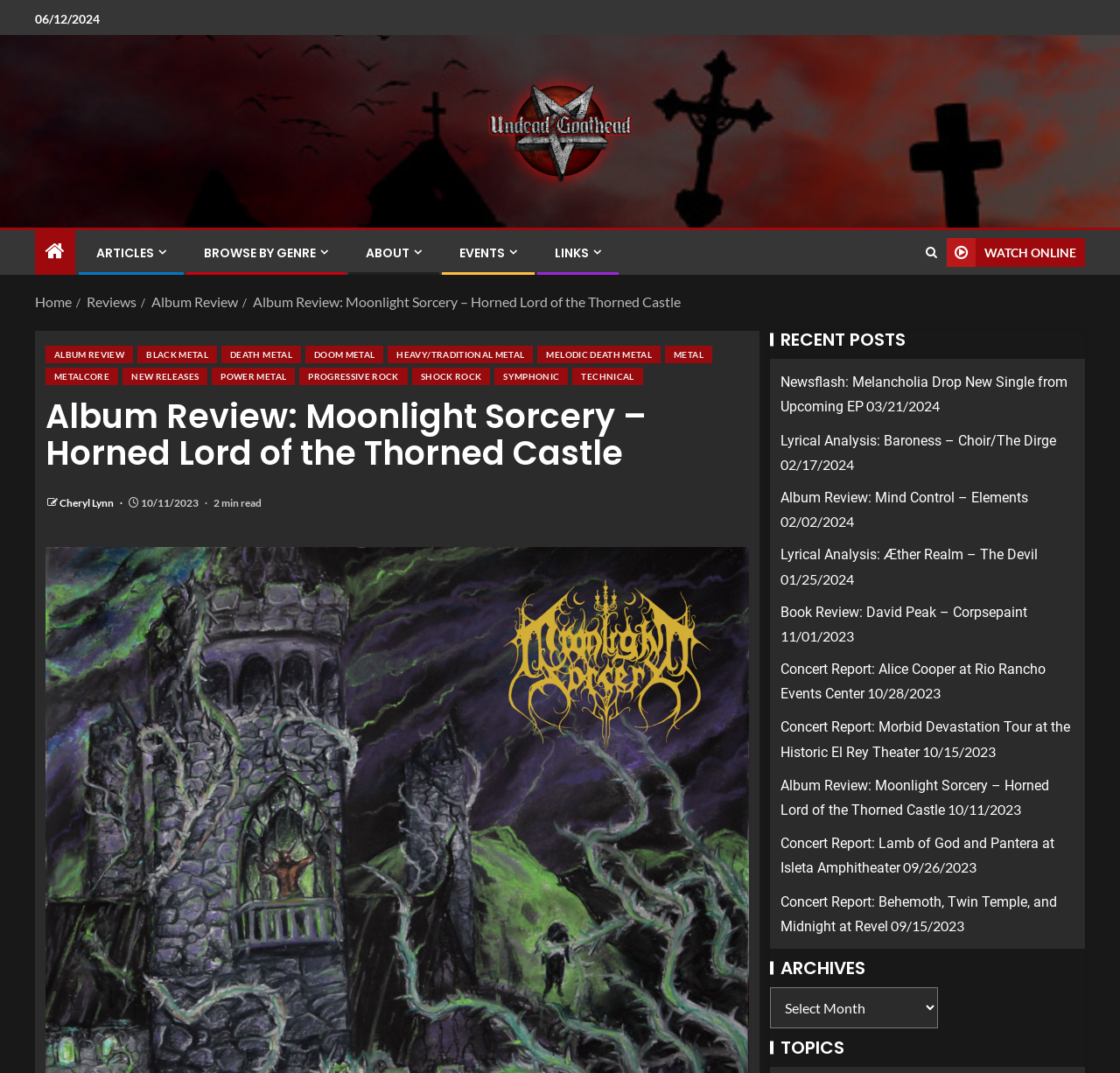Extract the bounding box coordinates of the UI element described by: "Watch Online". The coordinates should include four float numbers ranging from 0 to 1, e.g., [left, top, right, bottom].

[0.845, 0.222, 0.969, 0.249]